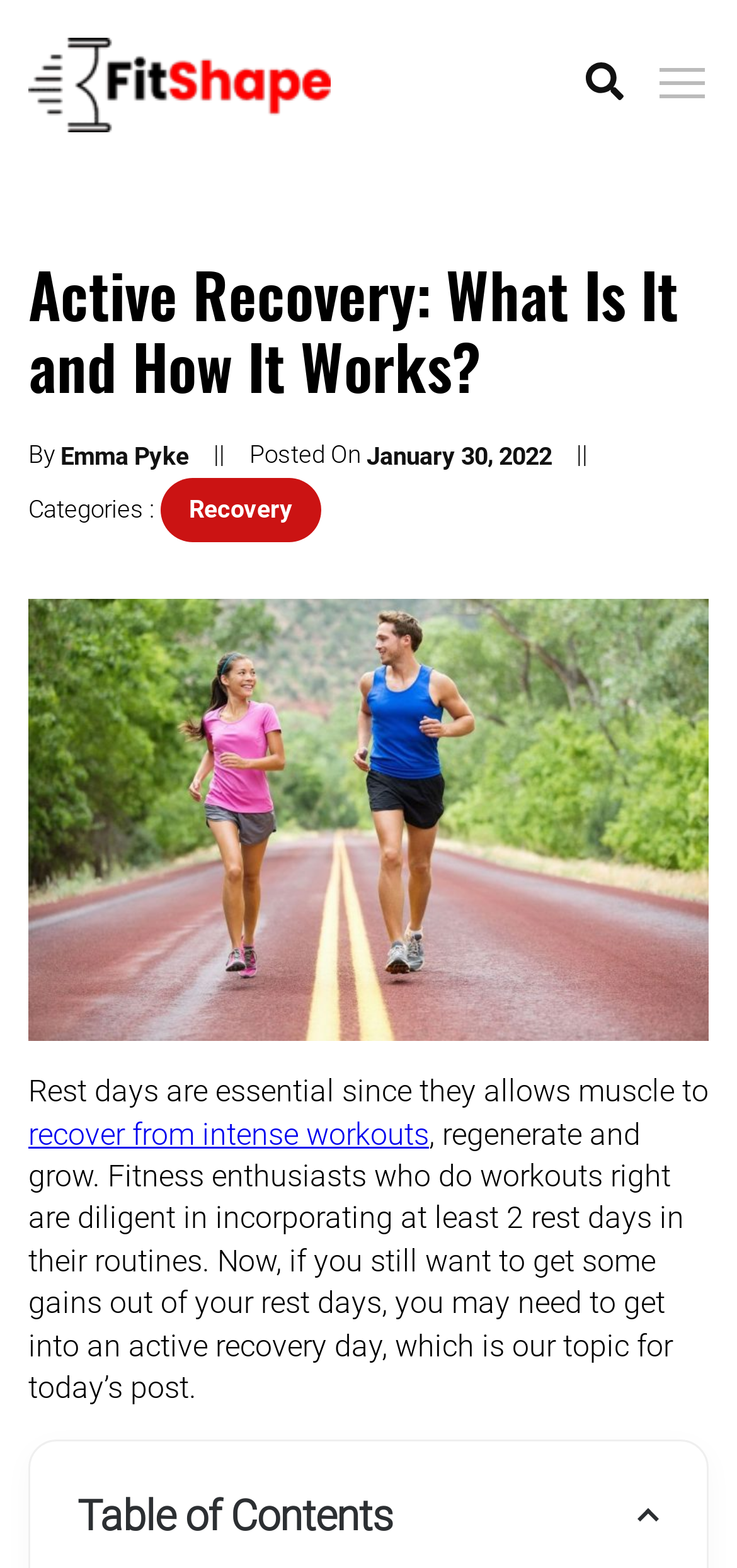Look at the image and give a detailed response to the following question: What is the topic of today's post?

I found the topic by reading the text that says 'Now, if you still want to get some gains out of your rest days, you may need to get into an active recovery day, which is our topic for today’s post'.